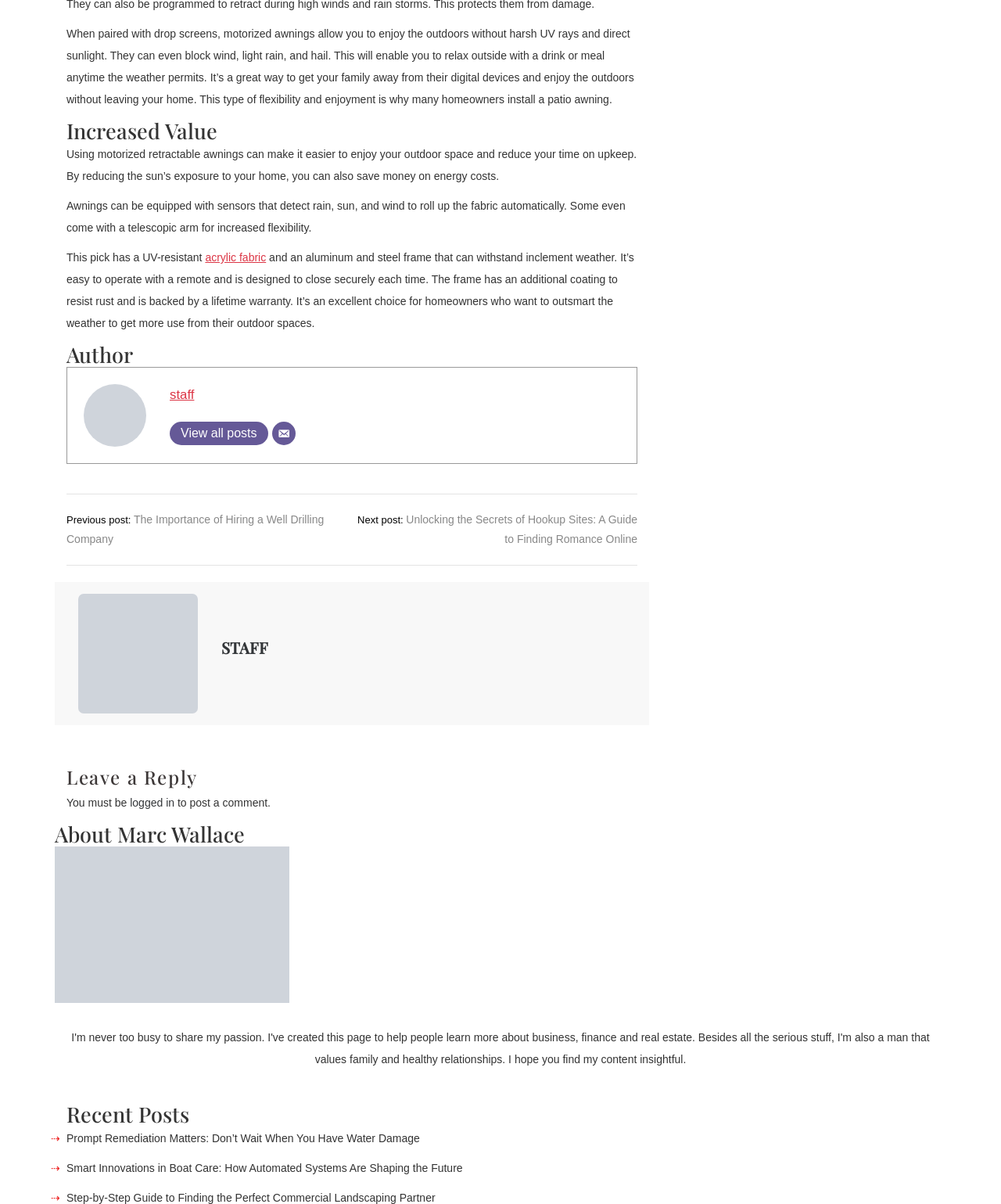Please locate the bounding box coordinates of the element that should be clicked to complete the given instruction: "View all posts".

[0.17, 0.351, 0.268, 0.37]